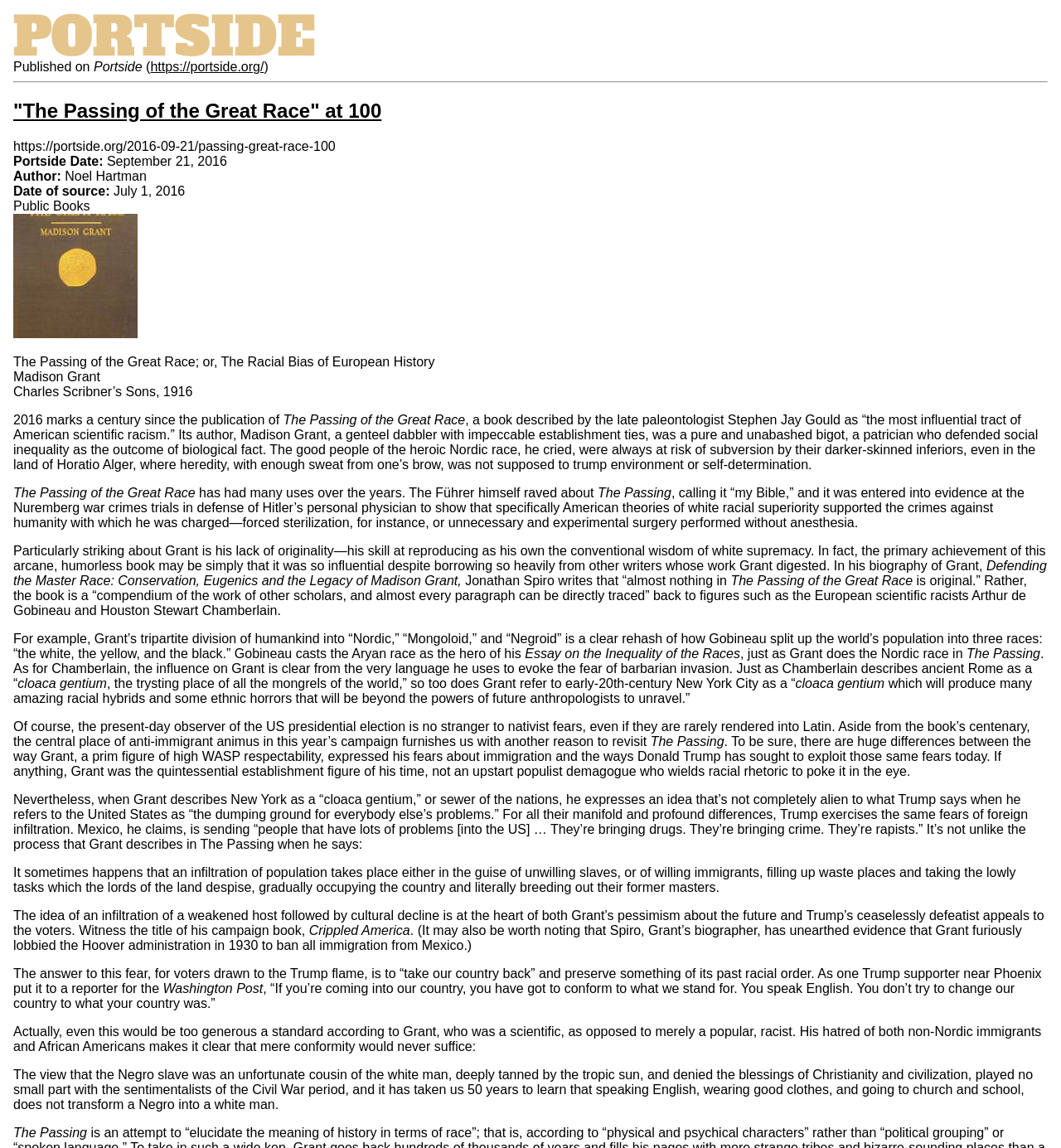What is the title of the biography of Madison Grant mentioned in the article?
Give a comprehensive and detailed explanation for the question.

The title of the biography of Madison Grant mentioned in the article is 'Defending the Master Race: Conservation, Eugenics and the Legacy of Madison Grant'. This information can be found in the section that discusses Grant's work and its influence.